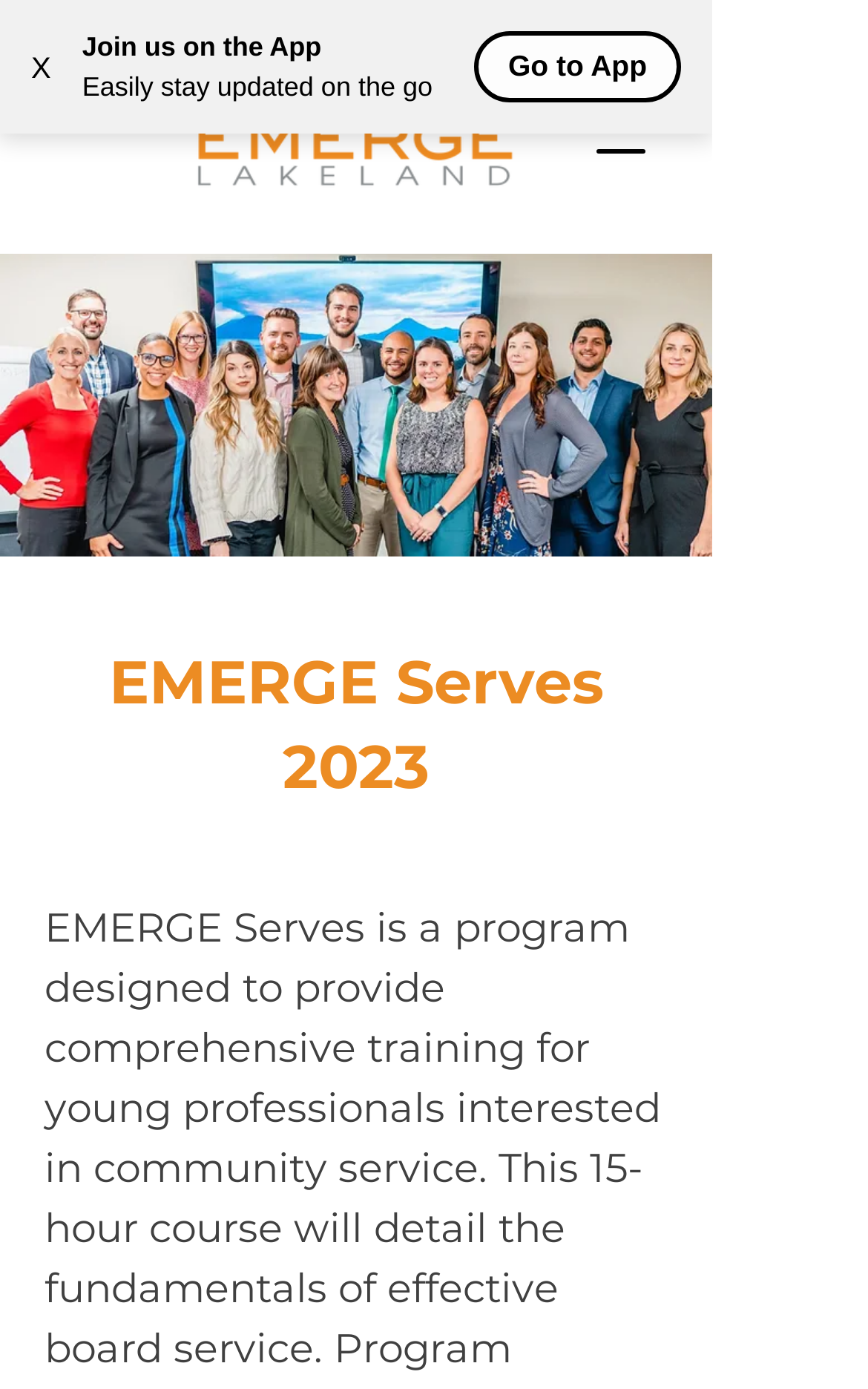What is the background image filename? Examine the screenshot and reply using just one word or a brief phrase.

259039625_256271289870270_3754455746548546813_n_edited.jpg